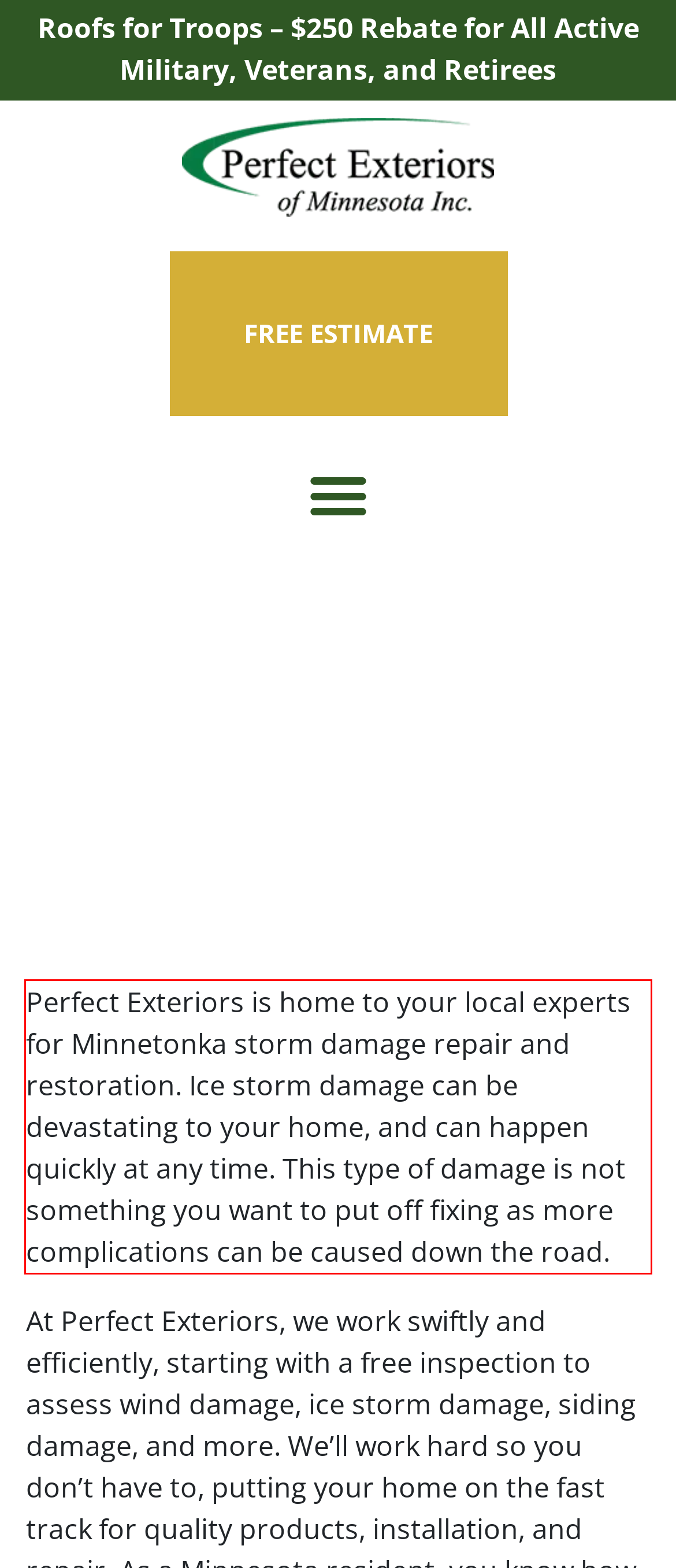Identify and extract the text within the red rectangle in the screenshot of the webpage.

Perfect Exteriors is home to your local experts for Minnetonka storm damage repair and restoration. Ice storm damage can be devastating to your home, and can happen quickly at any time. This type of damage is not something you want to put off fixing as more complications can be caused down the road.